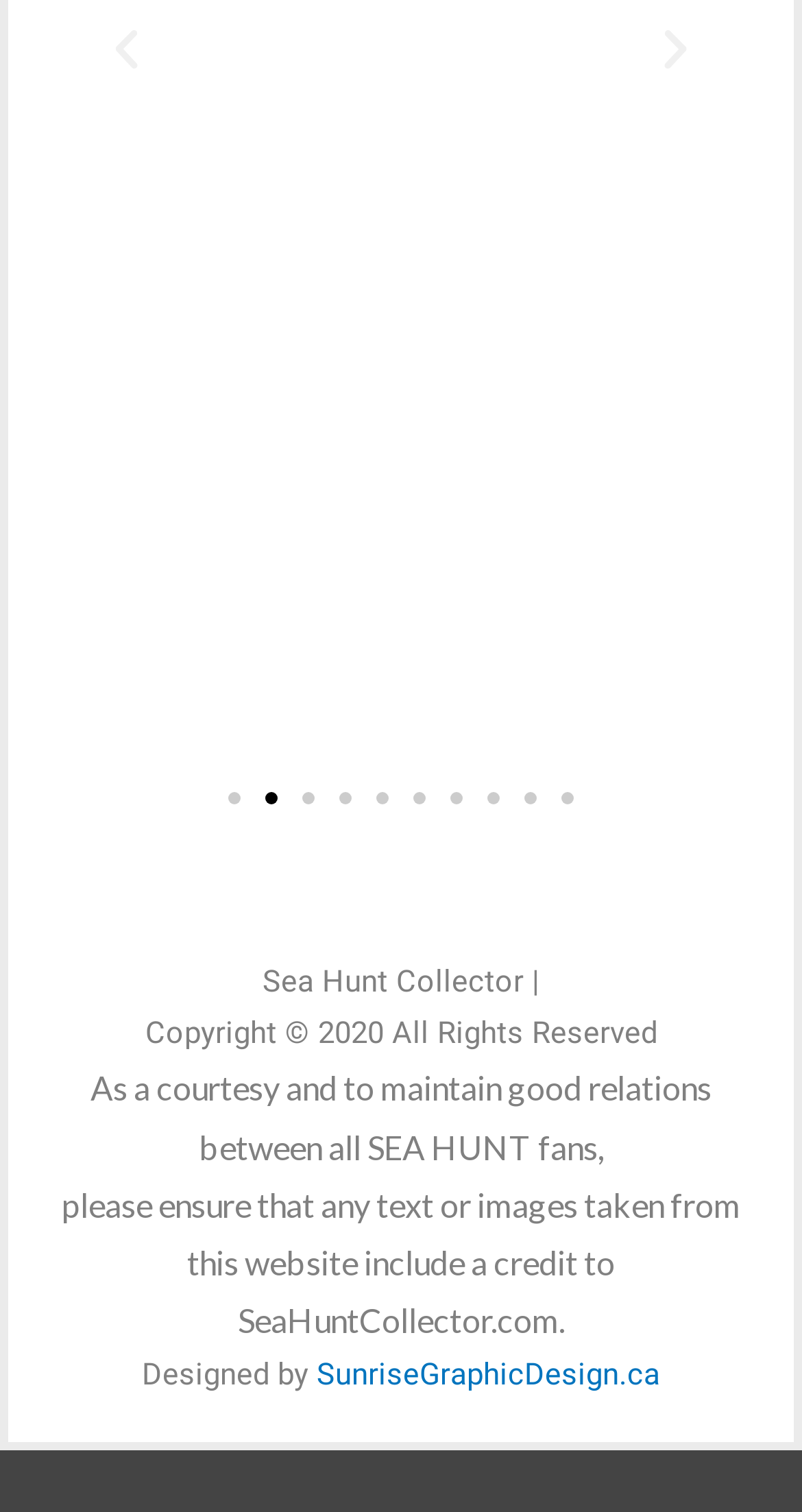Who designed the website?
Utilize the image to construct a detailed and well-explained answer.

I found the link 'SunriseGraphicDesign.ca' next to the StaticText element with the text 'Designed by', which suggests that SunriseGraphicDesign.ca is the designer of the website.